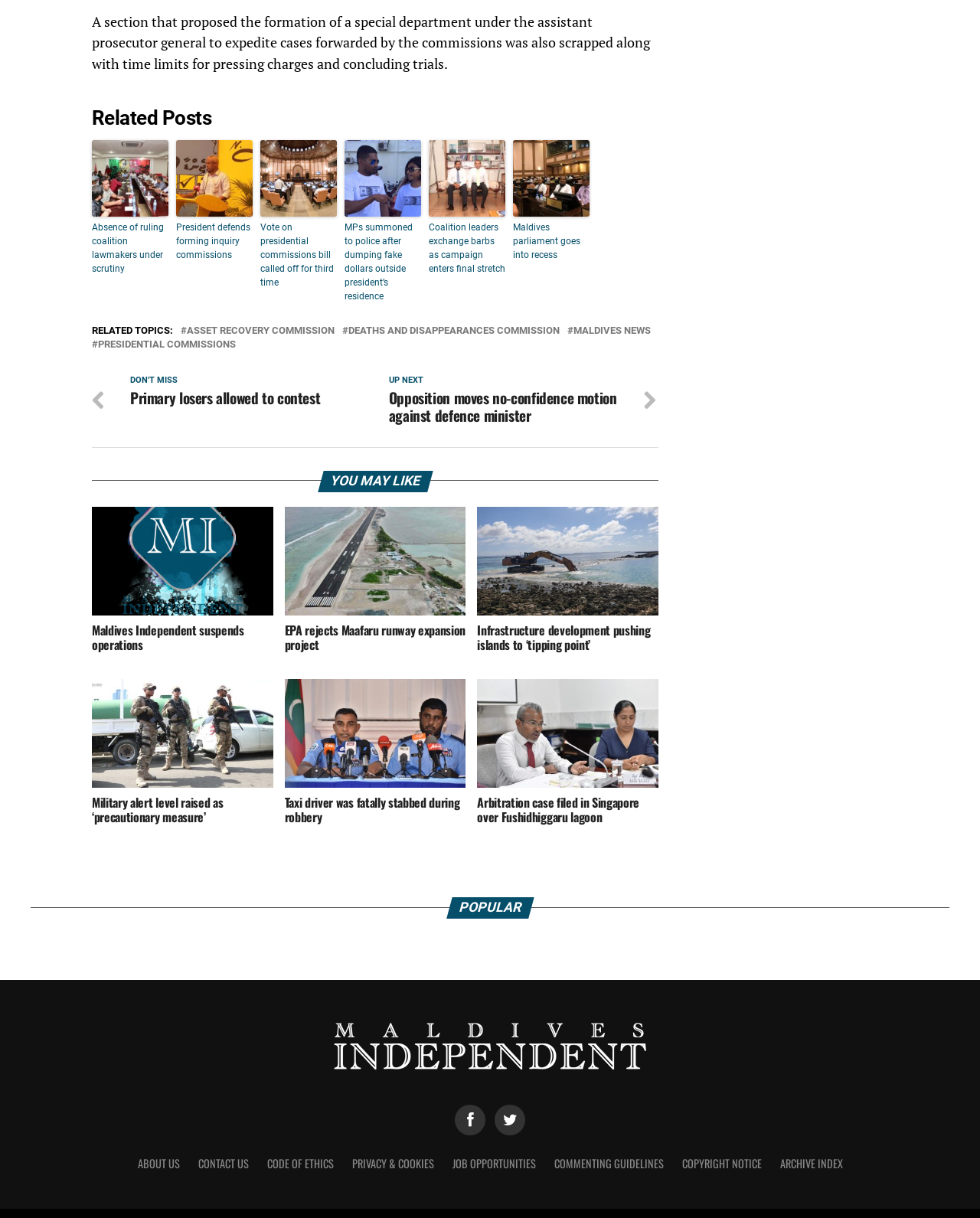Please predict the bounding box coordinates of the element's region where a click is necessary to complete the following instruction: "View the article about What Can Green Bonds Achieve?". The coordinates should be represented by four float numbers between 0 and 1, i.e., [left, top, right, bottom].

None